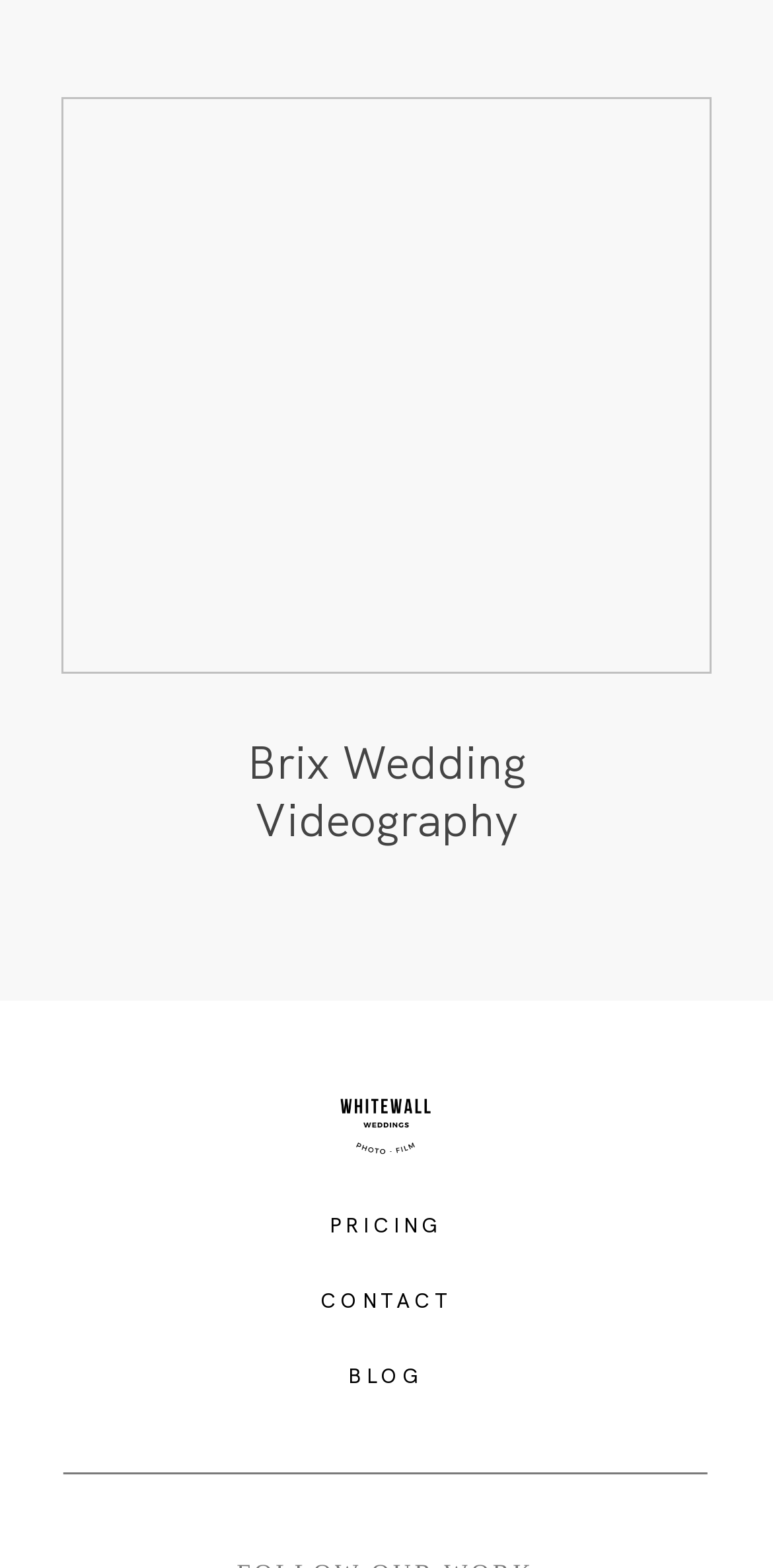What are the main navigation links on the webpage?
From the screenshot, supply a one-word or short-phrase answer.

PRICING, CONTACT, BLOG